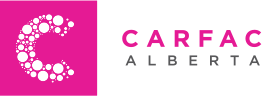From the image, can you give a detailed response to the question below:
What does the stylized letter 'C' symbolize?

The caption states that the stylized letter 'C' composed of interconnected dots and circles symbolizes creativity and collaboration within the artistic community, which is the core mission of CARFAC Alberta.